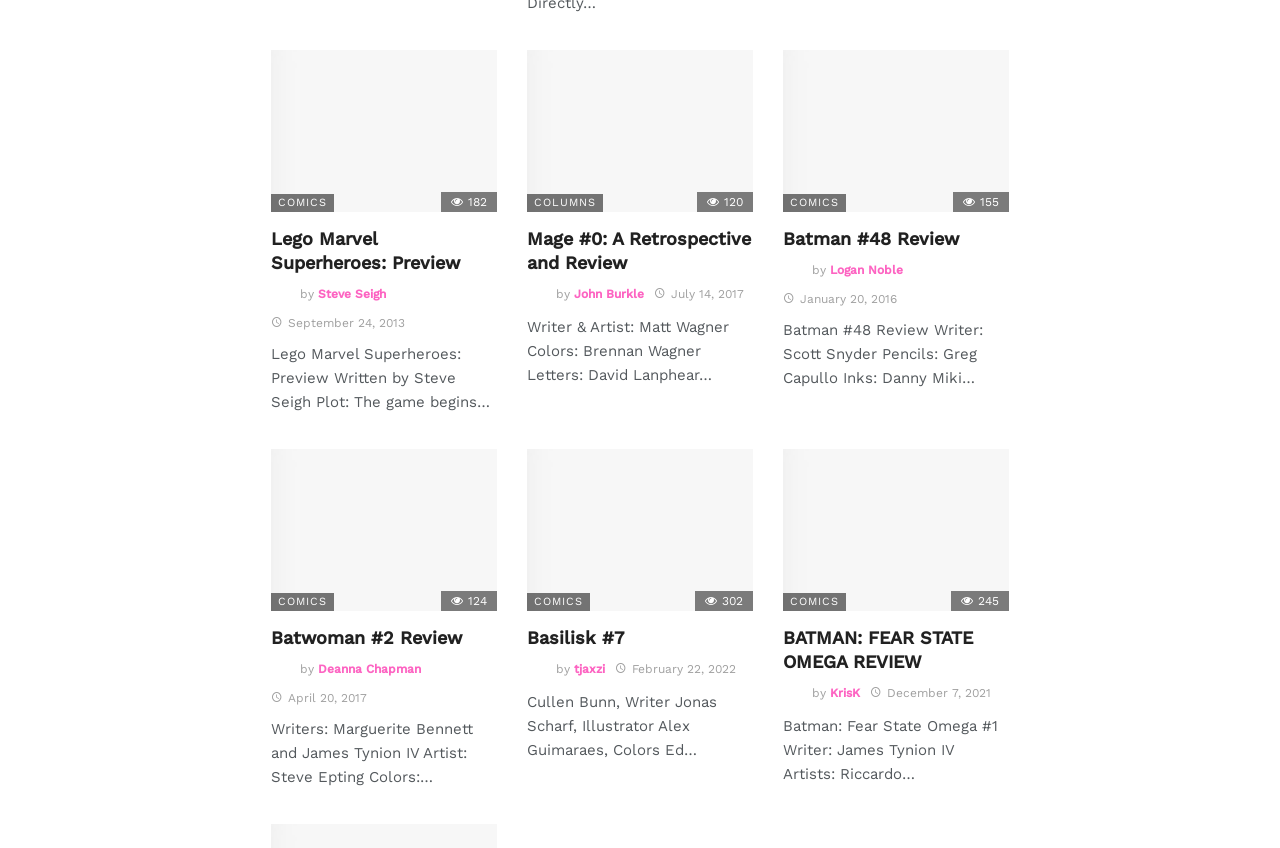Please identify the bounding box coordinates of the clickable element to fulfill the following instruction: "Check Basilisk #7". The coordinates should be four float numbers between 0 and 1, i.e., [left, top, right, bottom].

[0.412, 0.529, 0.588, 0.72]